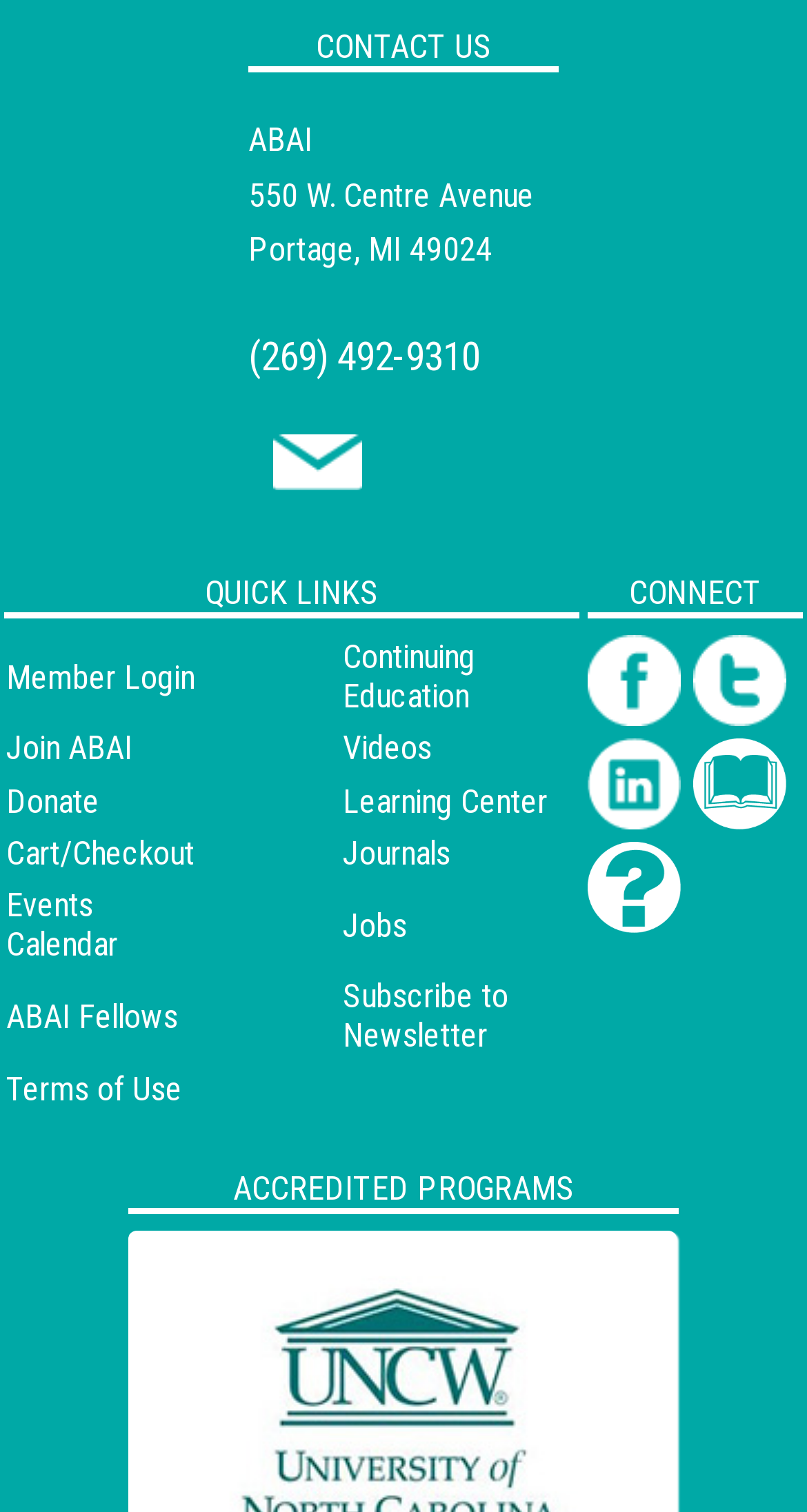What is the last section on the webpage?
Answer the question in a detailed and comprehensive manner.

The last section on the webpage is 'ACCREDITED PROGRAMS', which is mentioned in the StaticText element with ID 258, located at [0.288, 0.773, 0.712, 0.799].